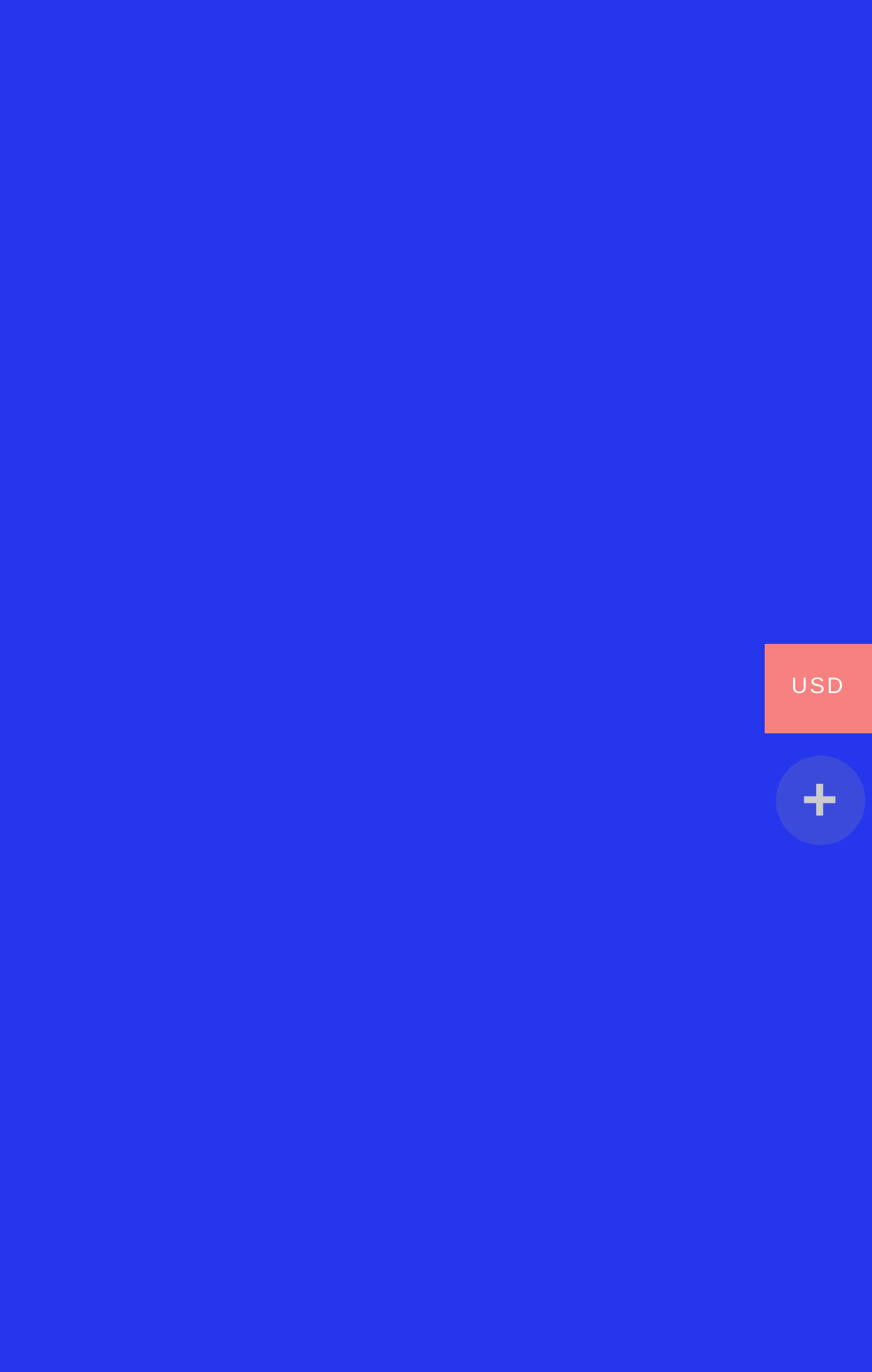Indicate the bounding box coordinates of the element that needs to be clicked to satisfy the following instruction: "Change currency". The coordinates should be four float numbers between 0 and 1, i.e., [left, top, right, bottom].

[0.026, 0.835, 0.231, 0.909]